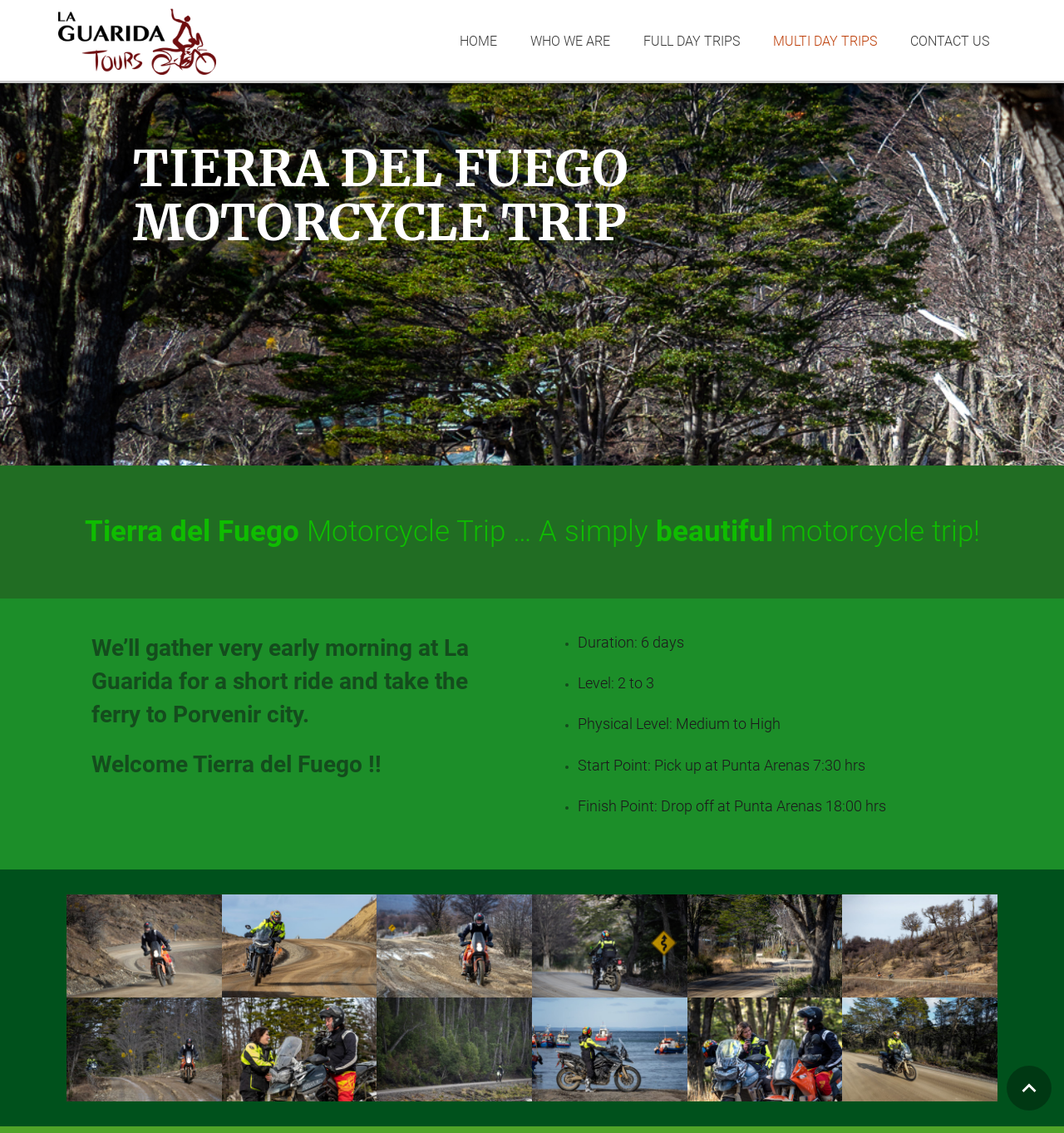Please identify the bounding box coordinates of the element that needs to be clicked to perform the following instruction: "Check the duration of the trip".

[0.543, 0.558, 0.914, 0.576]